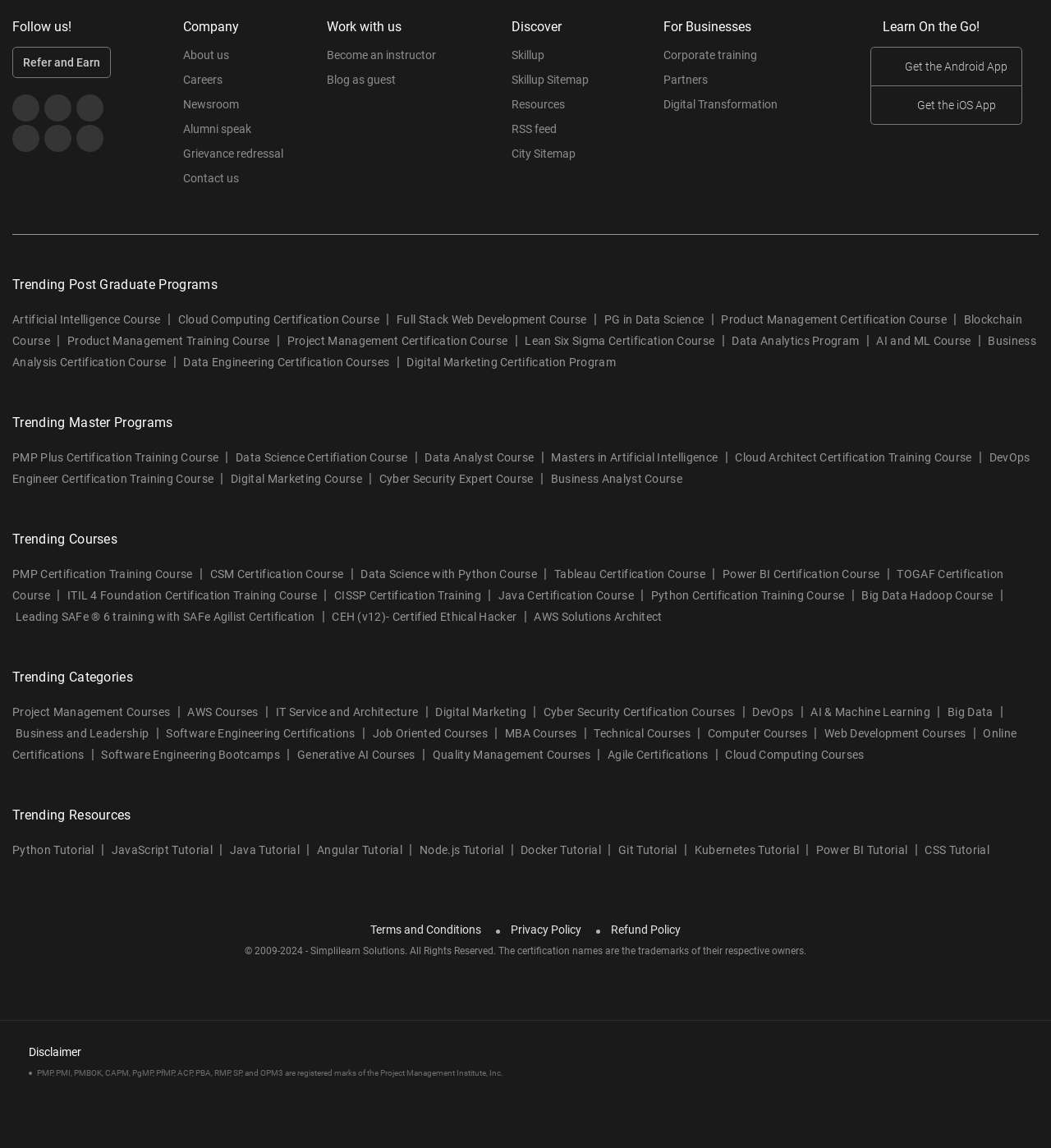Please give the bounding box coordinates of the area that should be clicked to fulfill the following instruction: "Follow us on social media". The coordinates should be in the format of four float numbers from 0 to 1, i.e., [left, top, right, bottom].

[0.012, 0.017, 0.068, 0.03]